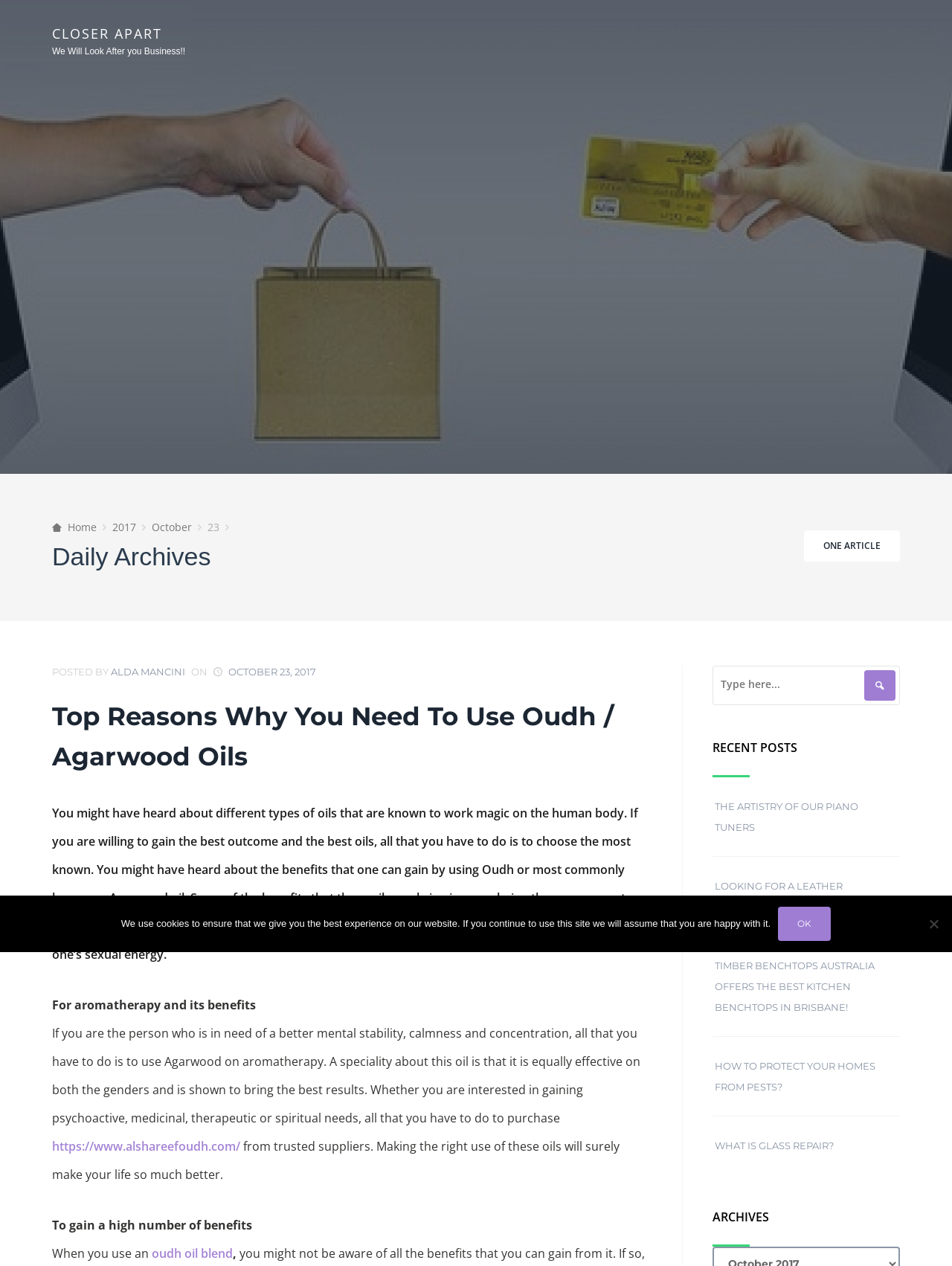What is the purpose of the textbox?
Answer the question with a detailed and thorough explanation.

I found the purpose of the textbox by looking at the text content of the textbox, which is 'Type here...'. This suggests that the textbox is for user input, likely for searching or commenting.